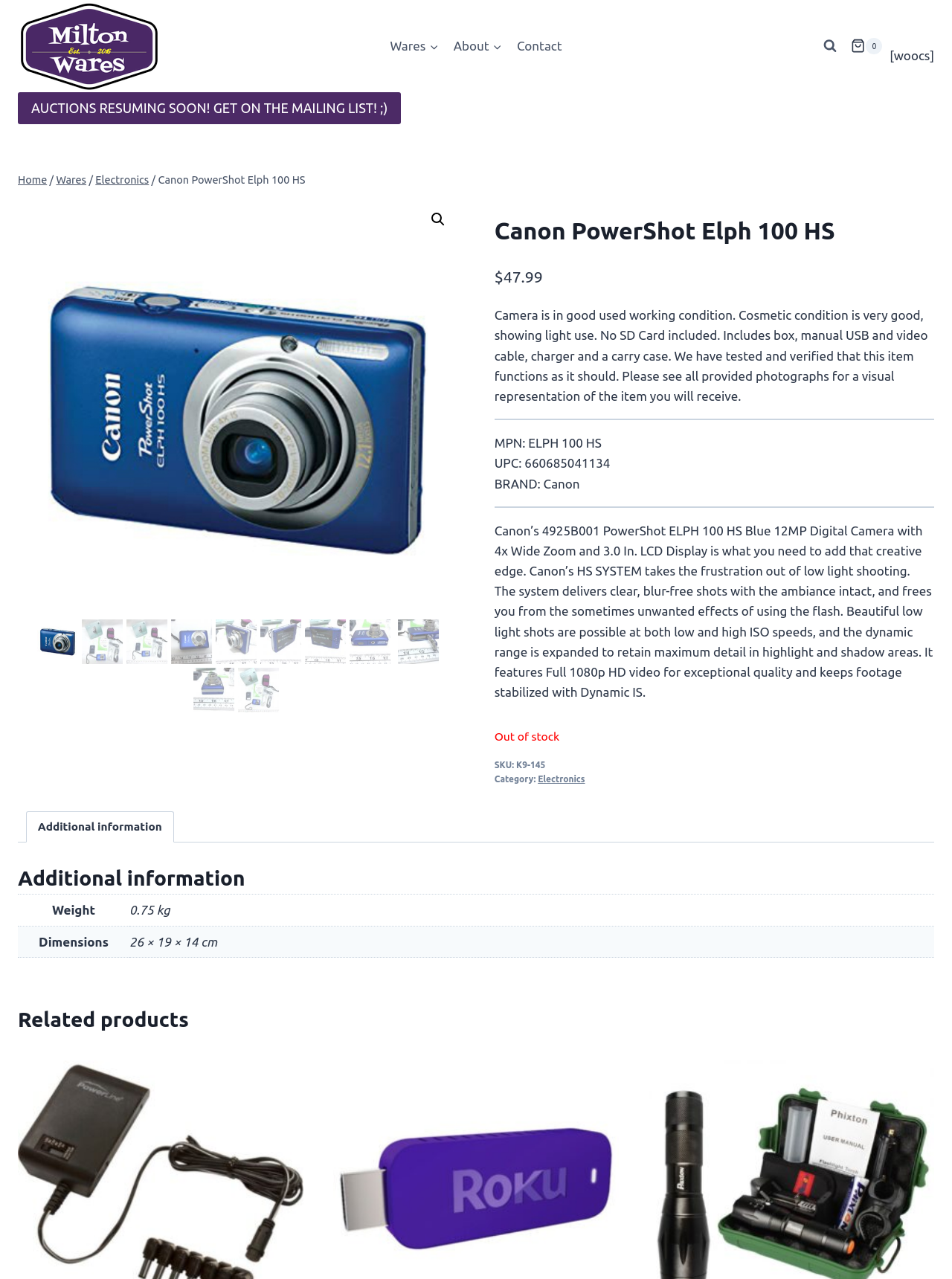Please specify the bounding box coordinates of the region to click in order to perform the following instruction: "View the 'Additional information' tab".

[0.027, 0.634, 0.183, 0.659]